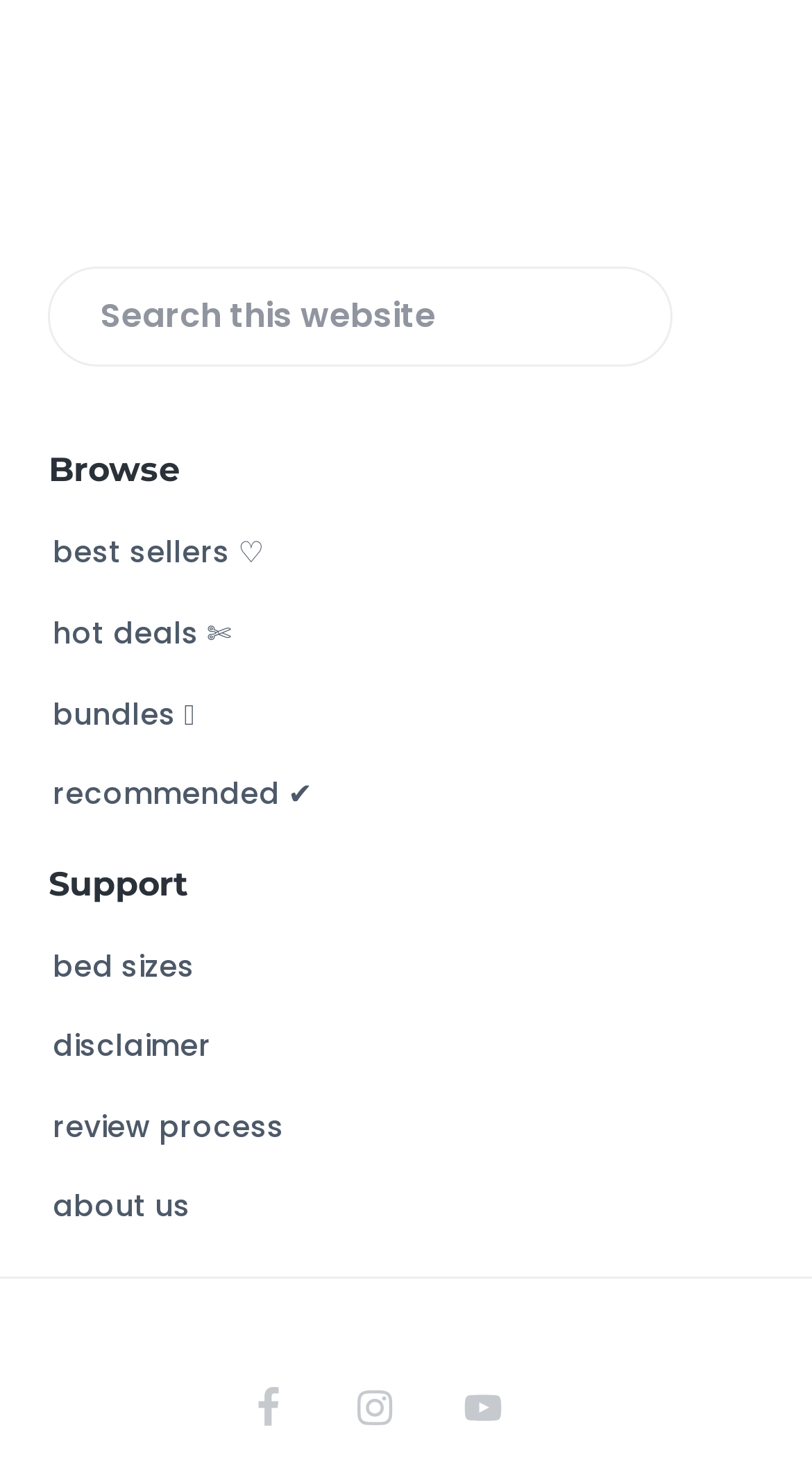Answer the following query with a single word or phrase:
What is the last support option?

about us